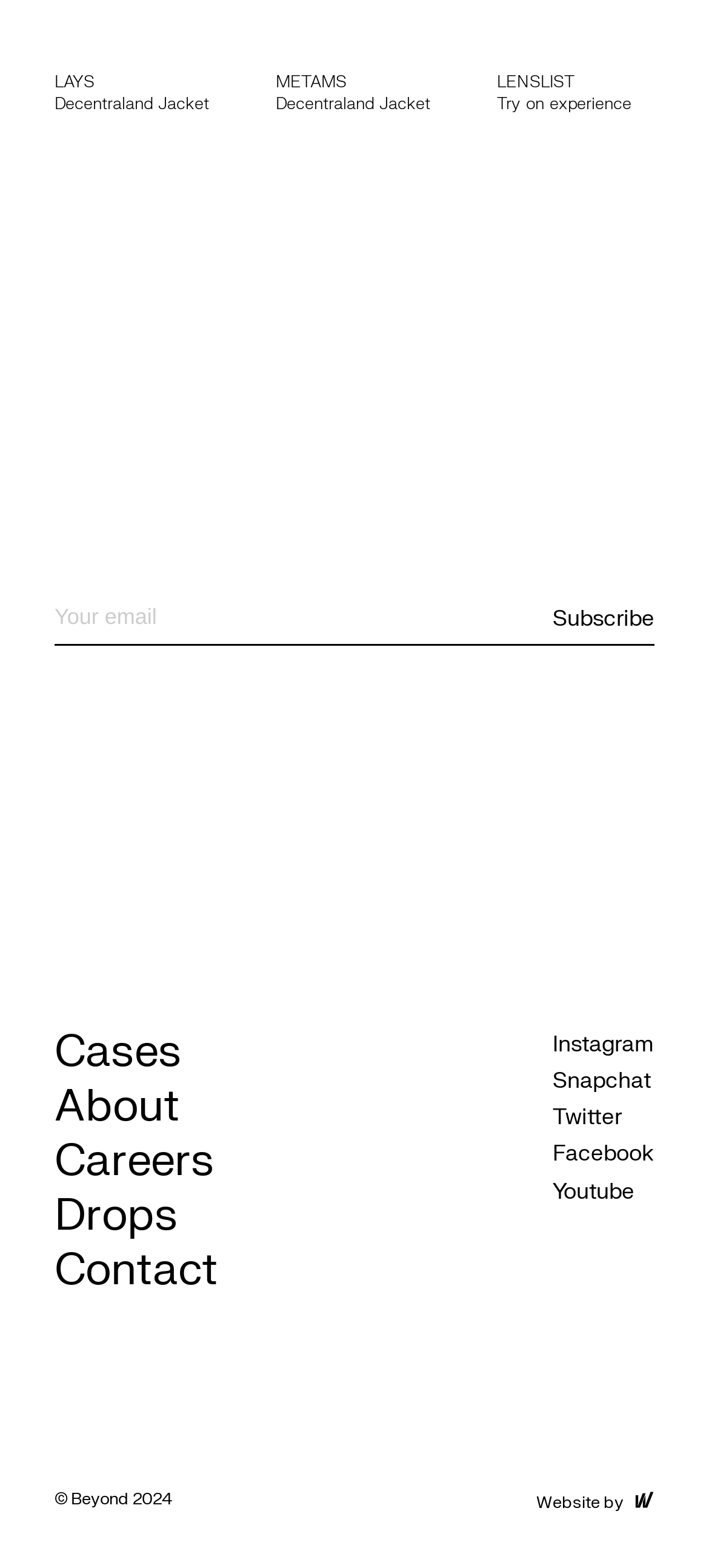Review the image closely and give a comprehensive answer to the question: Where is the 'Contact' button located?

By analyzing the bounding box coordinates of the 'Contact' button, I found that it is located in the top-left corner of the webpage, with coordinates [0.077, 0.794, 0.308, 0.829].